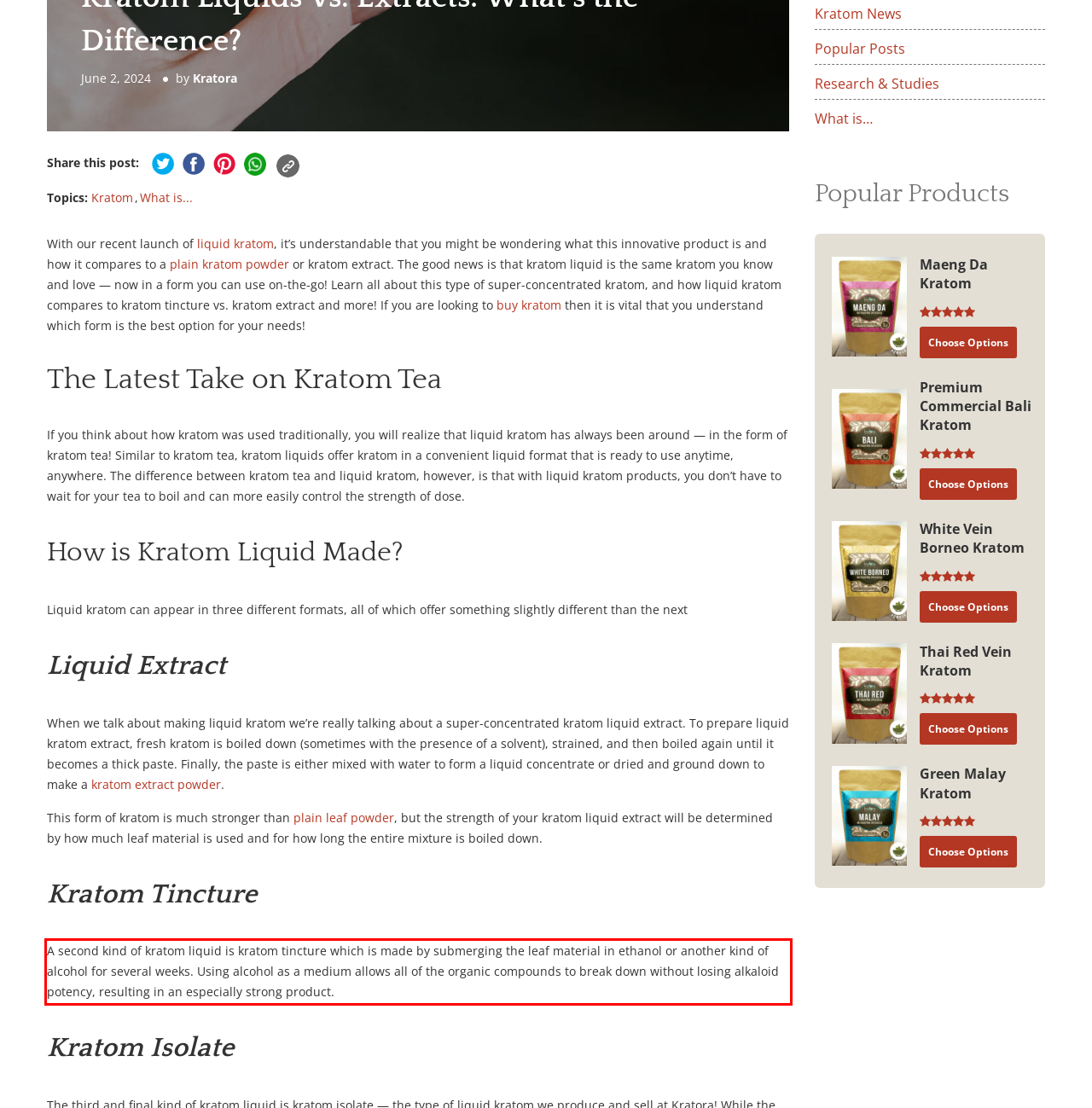Please perform OCR on the text content within the red bounding box that is highlighted in the provided webpage screenshot.

A second kind of kratom liquid is kratom tincture which is made by submerging the leaf material in ethanol or another kind of alcohol for several weeks. Using alcohol as a medium allows all of the organic compounds to break down without losing alkaloid potency, resulting in an especially strong product.